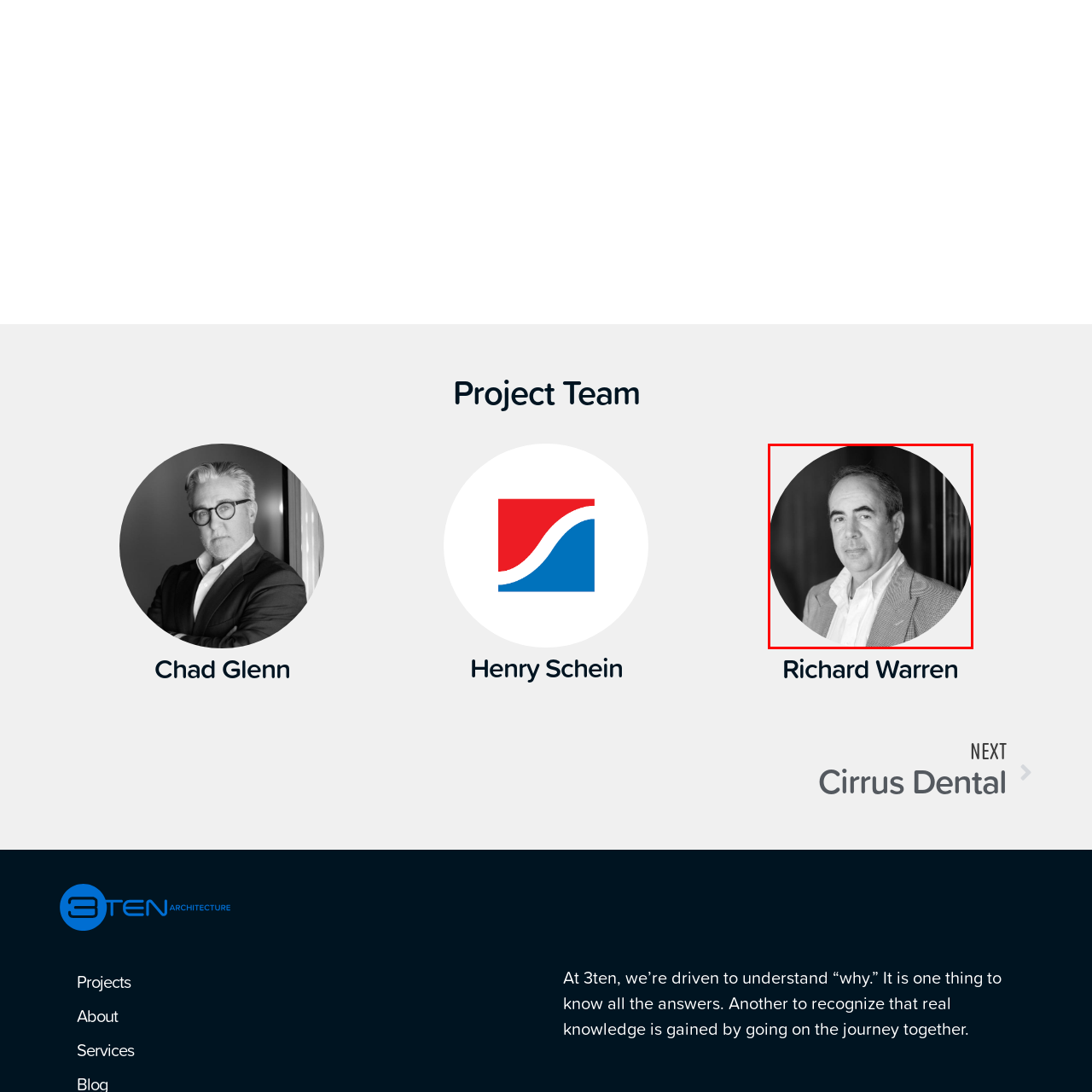Elaborate on the details of the image that is highlighted by the red boundary.

This image features a portrait of Richard Warren, a key member of the team at 3ten Architecture. Positioned against a subtly textured background, the photograph captures Warren in a thoughtful pose, exuding professionalism and a sense of experience. His attire, consisting of a light-colored shirt layered under a patterned blazer, complements the sophisticated nature of his work in architecture. This image, circular in frame, emphasizes his face and expression, inviting viewers to connect with his expertise and the collaborative spirit of the architectural projects undertaken by 3ten.